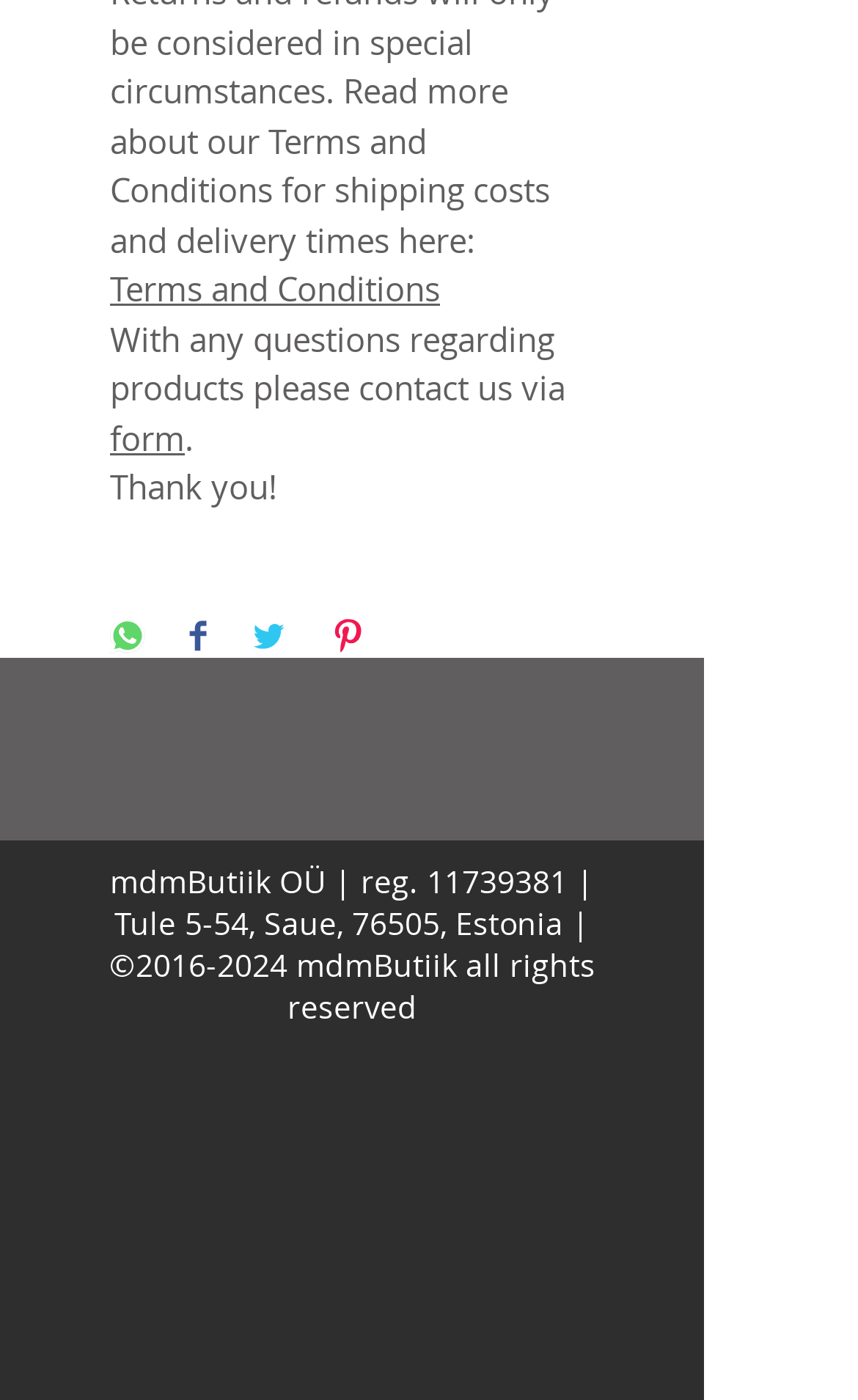Please identify the bounding box coordinates of the clickable area that will allow you to execute the instruction: "Share on WhatsApp".

[0.128, 0.442, 0.169, 0.471]